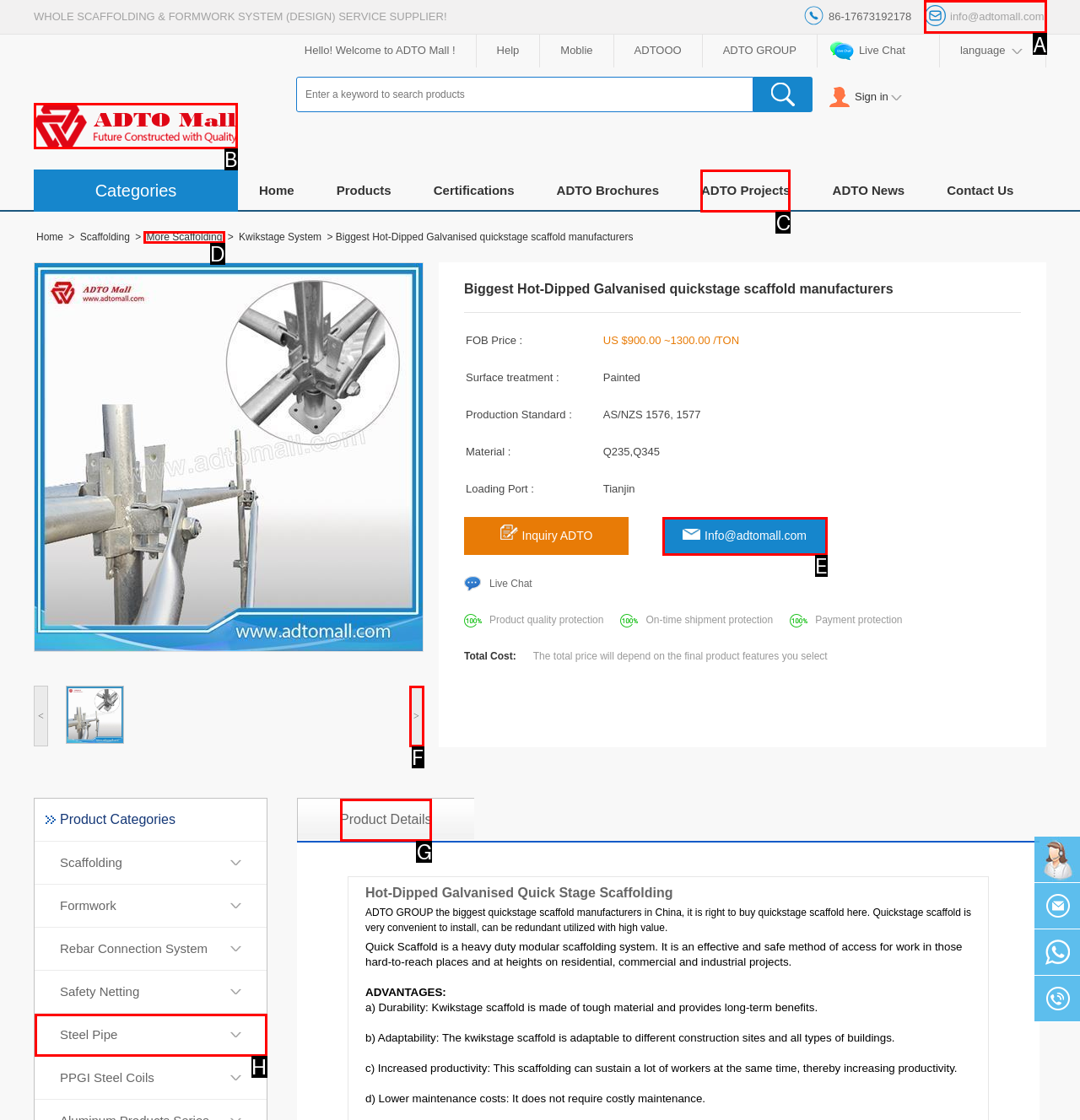Select the option I need to click to accomplish this task: View shopping cart info
Provide the letter of the selected choice from the given options.

A